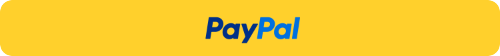Use one word or a short phrase to answer the question provided: 
What is the background color of the image?

Yellow